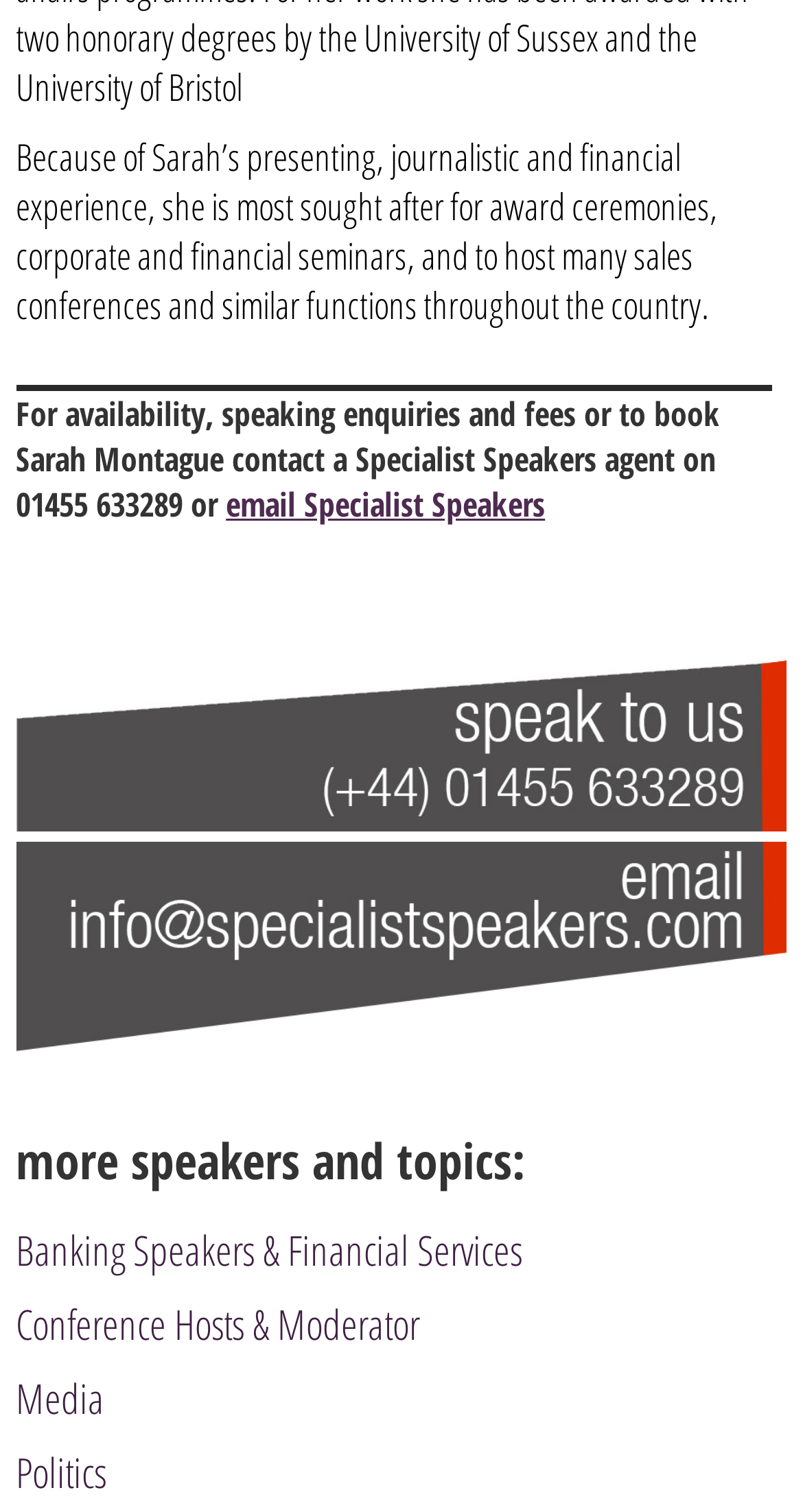Please identify the bounding box coordinates for the region that you need to click to follow this instruction: "View pricing".

None